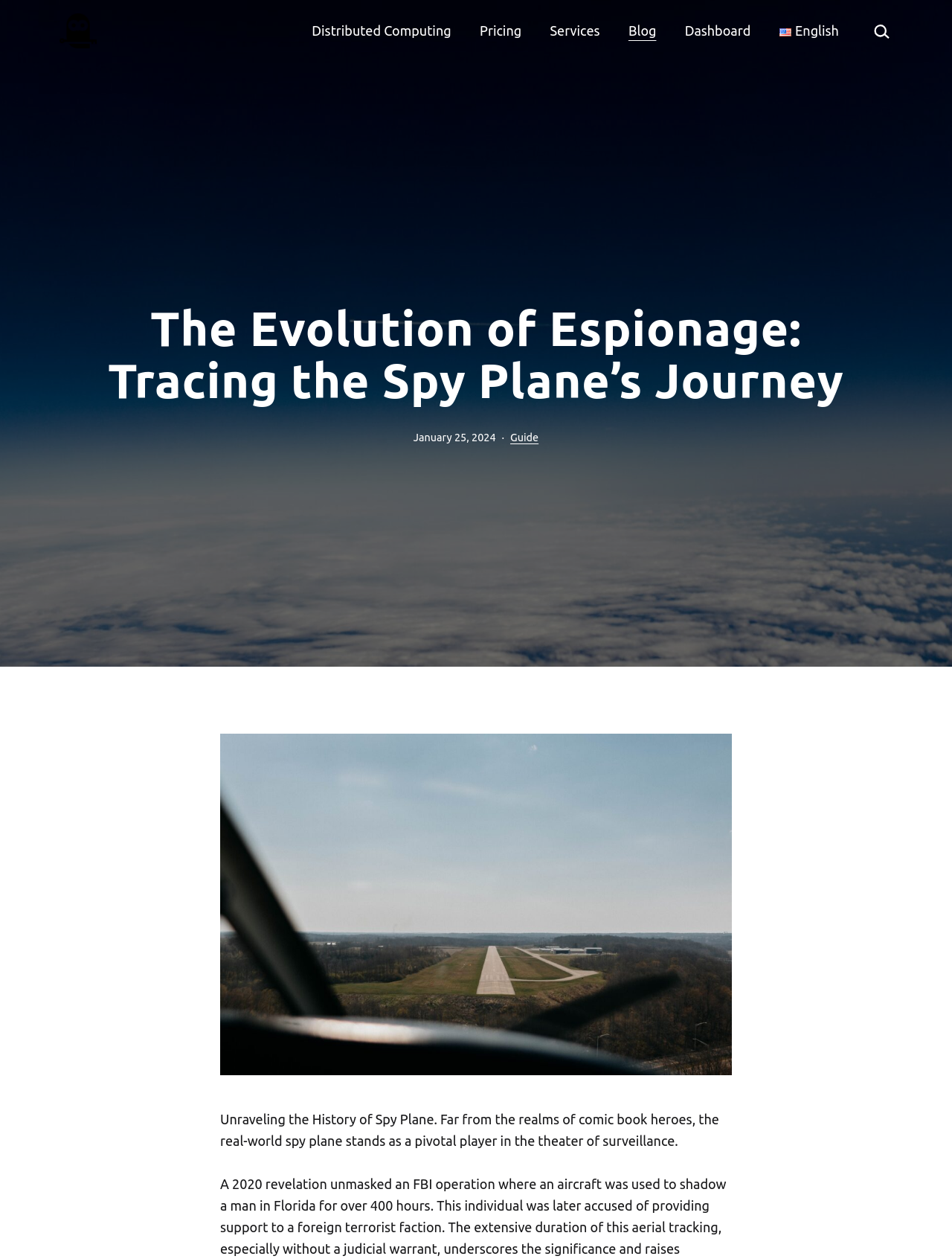Determine the bounding box coordinates of the clickable region to follow the instruction: "Search for something".

[0.911, 0.013, 0.938, 0.036]